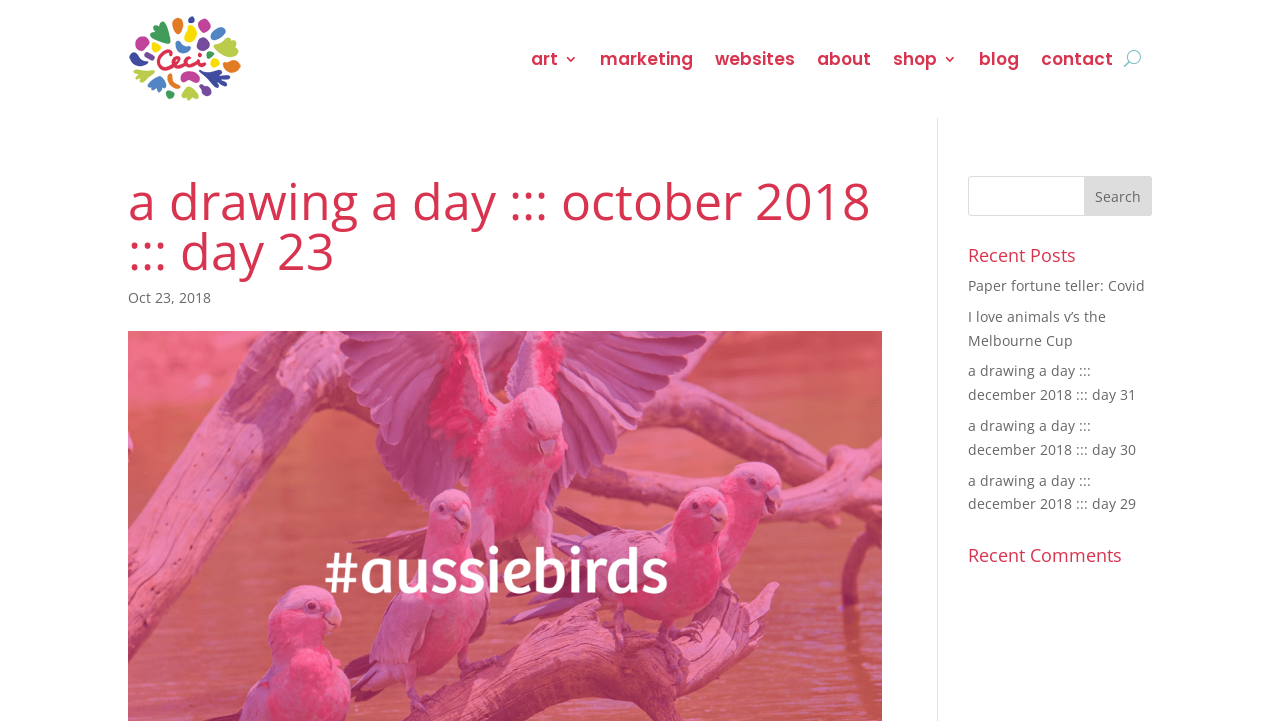Answer the question in a single word or phrase:
What is the category of the webpage?

Art/Blog